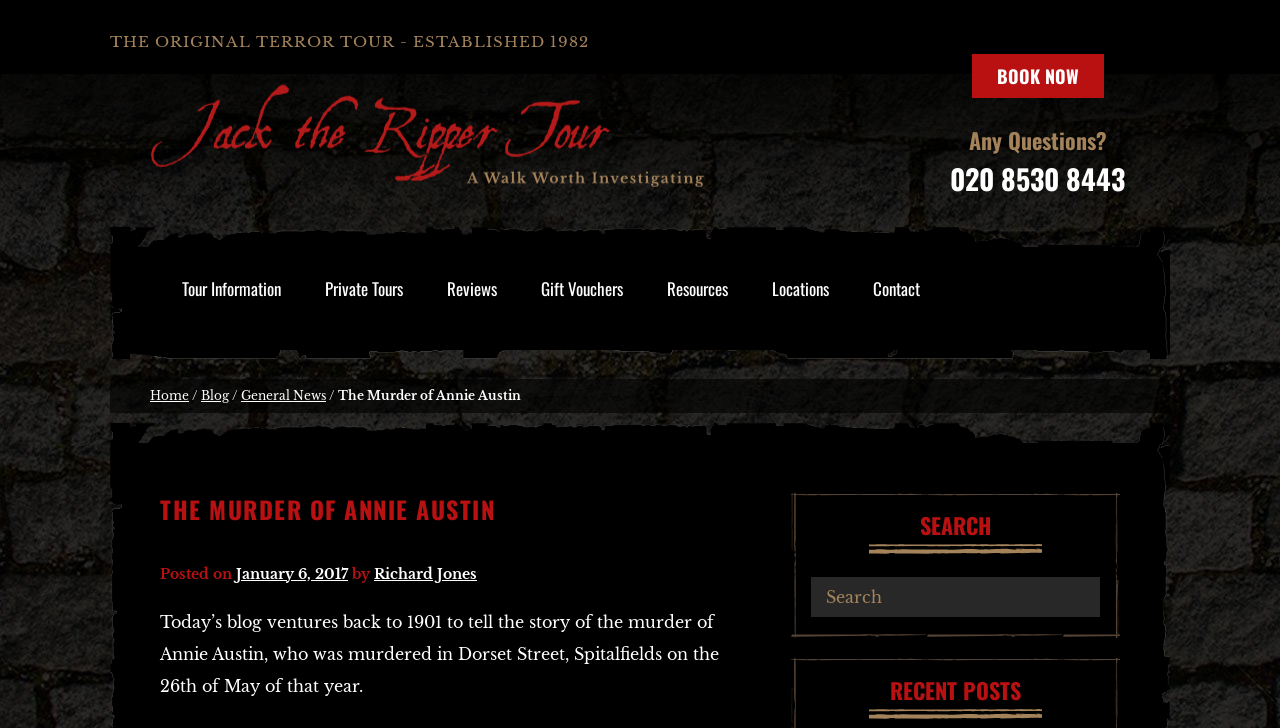Could you highlight the region that needs to be clicked to execute the instruction: "Read the blog post about 'The Murder of Annie Austin'"?

[0.264, 0.533, 0.407, 0.554]